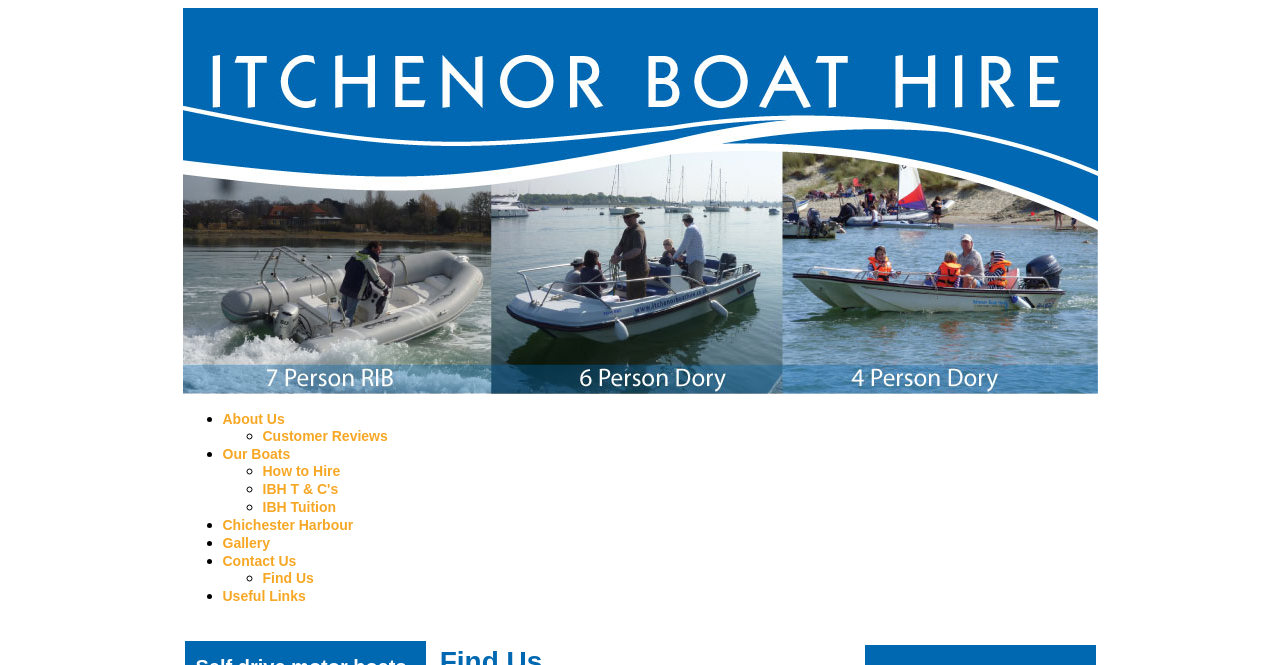Please identify the bounding box coordinates of where to click in order to follow the instruction: "click About Us".

[0.174, 0.618, 0.222, 0.642]